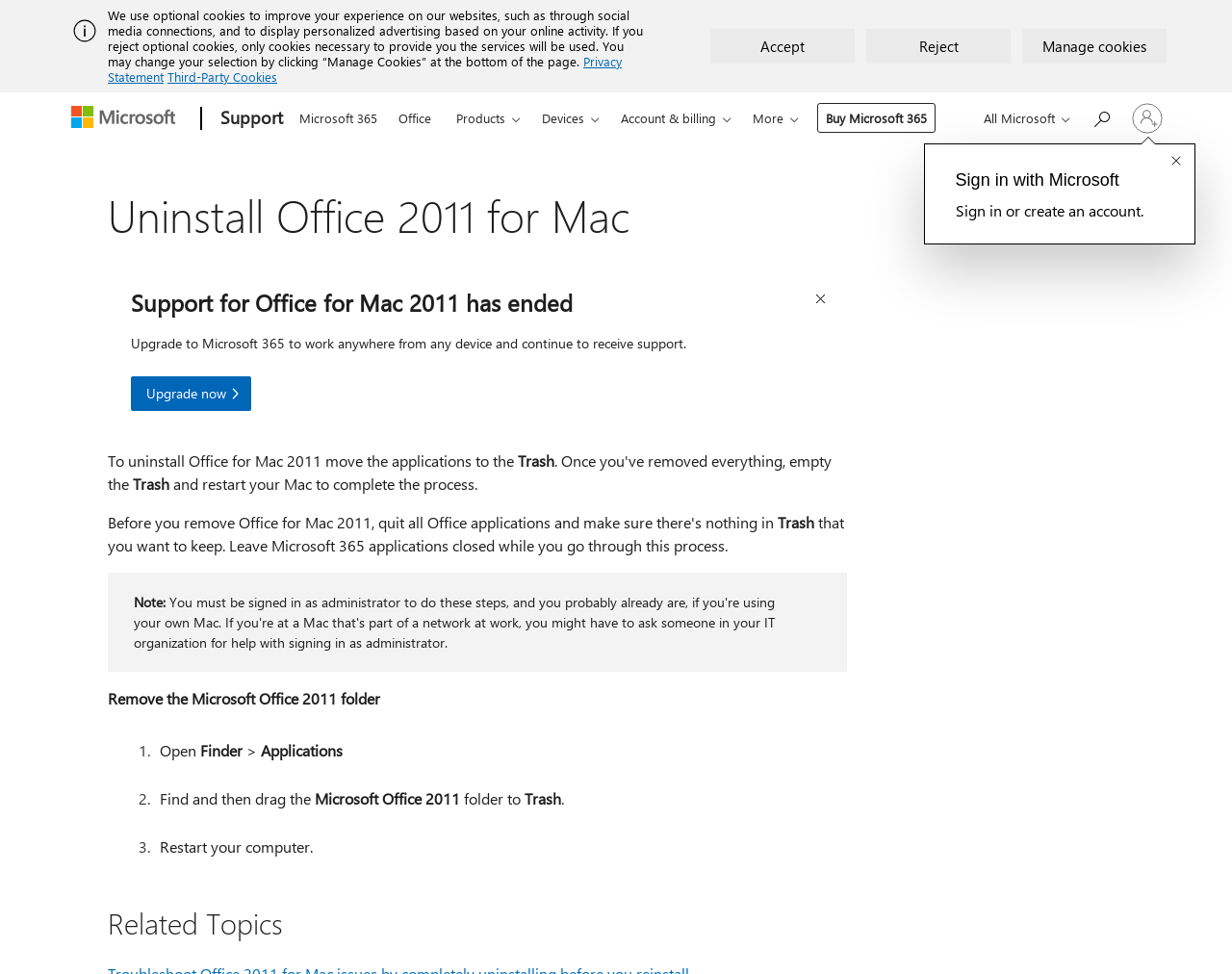Locate the bounding box coordinates of the element I should click to achieve the following instruction: "Click the 'Upgrade now' link".

[0.106, 0.387, 0.204, 0.422]